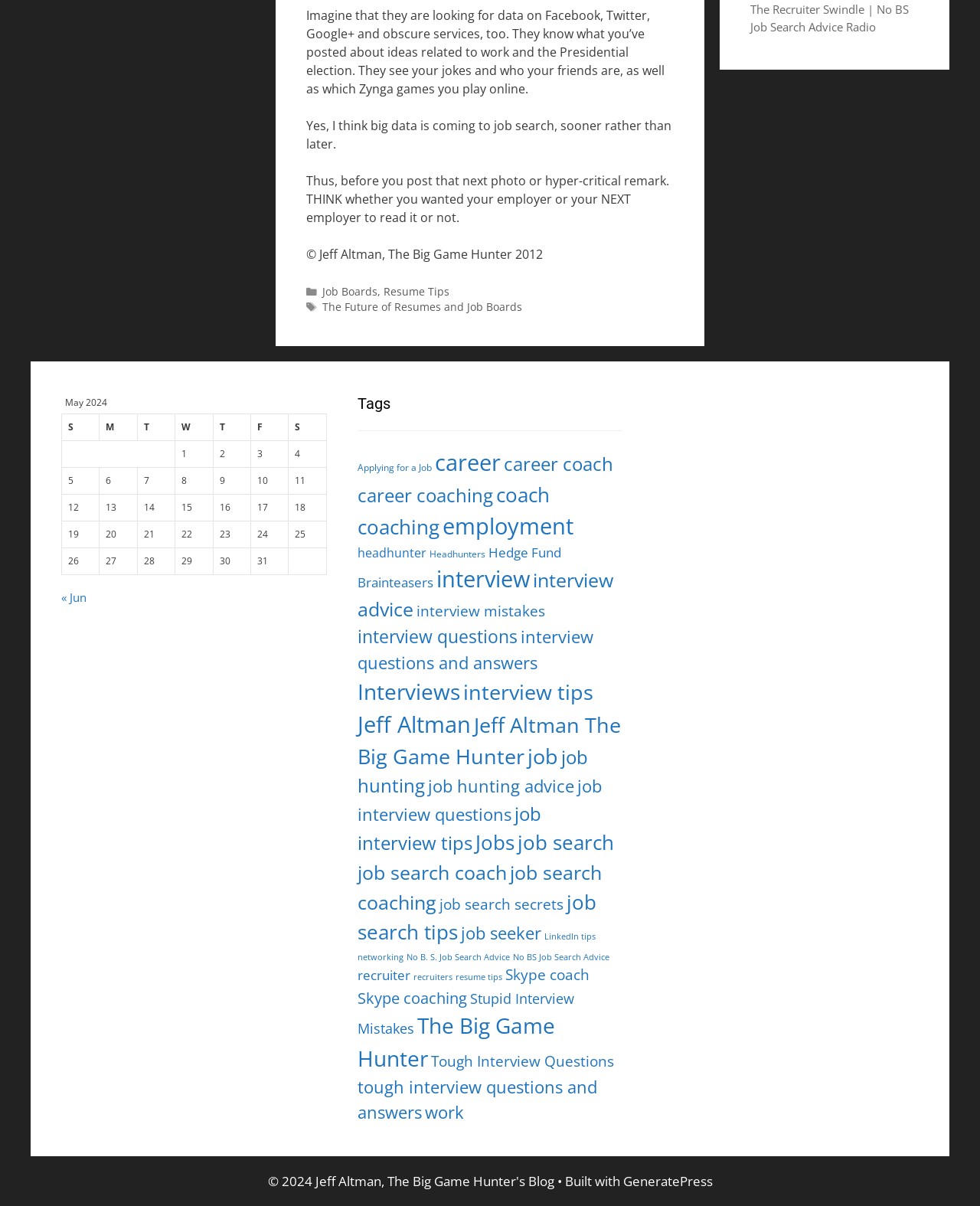Determine the bounding box coordinates of the clickable region to follow the instruction: "Open the article about Transforming Barbie: How to use the AI filter that sweeps TikTok".

None